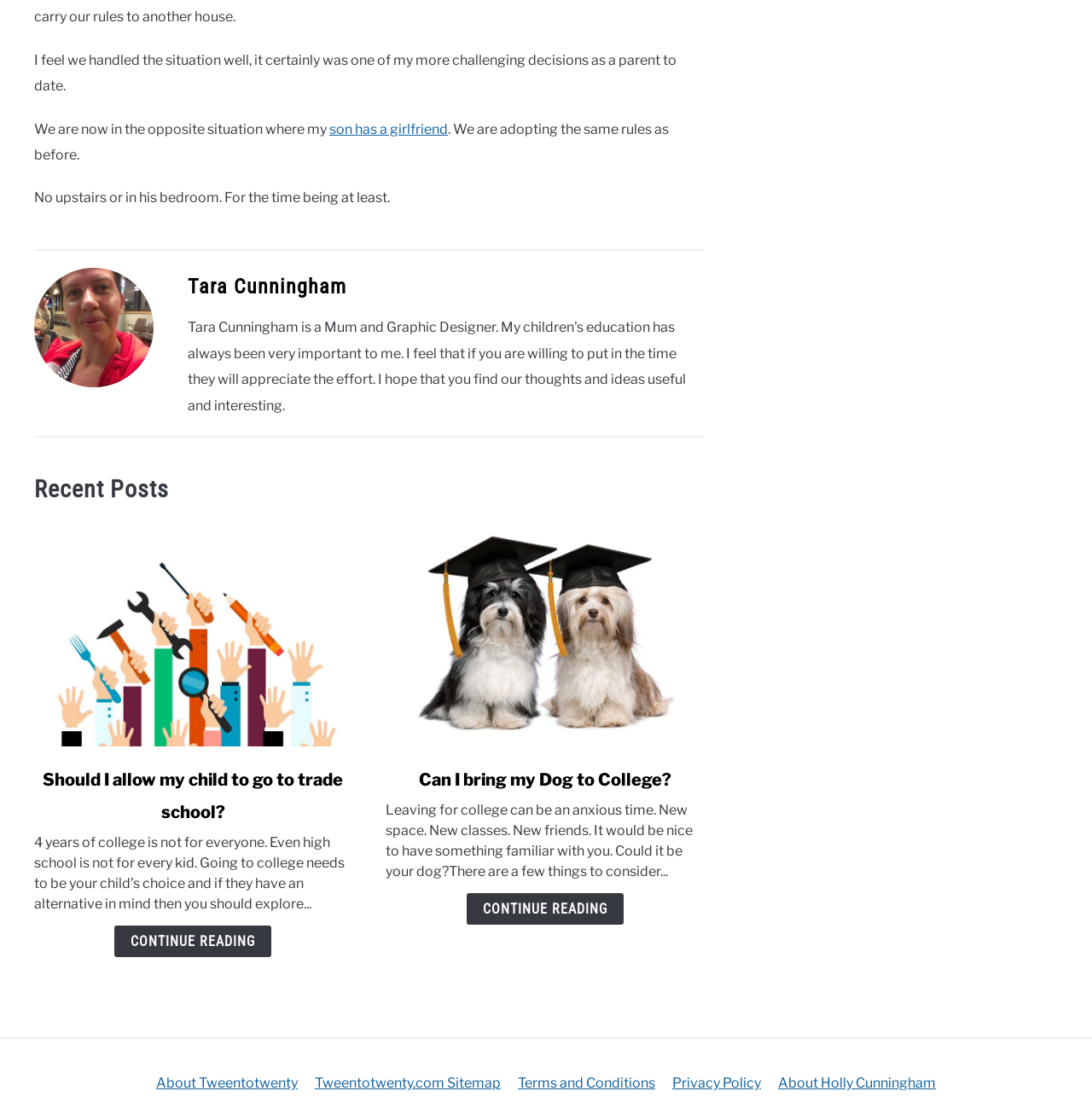Provide the bounding box coordinates, formatted as (top-left x, top-left y, bottom-right x, bottom-right y), with all values being floating point numbers between 0 and 1. Identify the bounding box of the UI element that matches the description: Continue Reading

[0.427, 0.814, 0.571, 0.843]